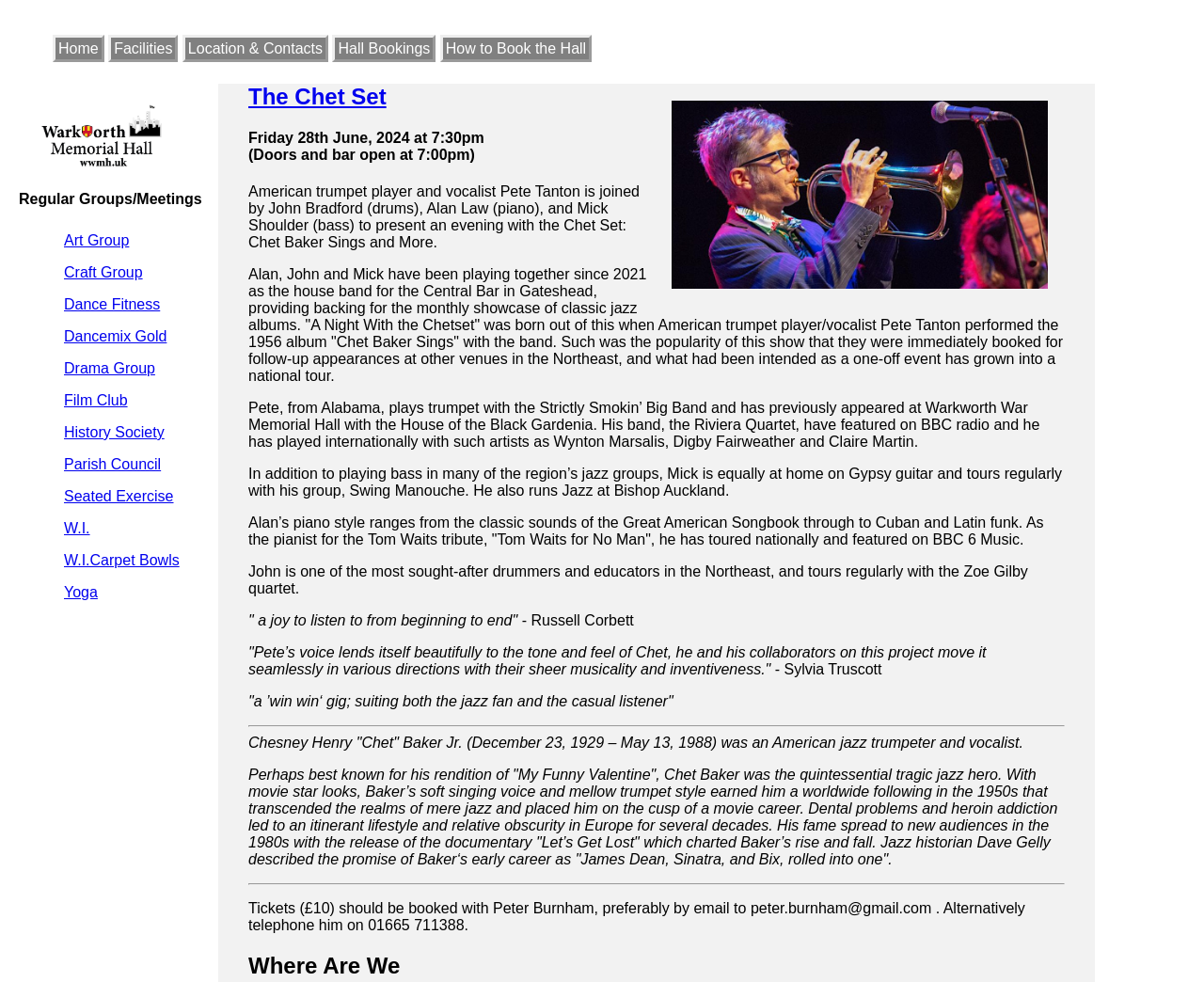Please identify the coordinates of the bounding box for the clickable region that will accomplish this instruction: "Search for something".

None